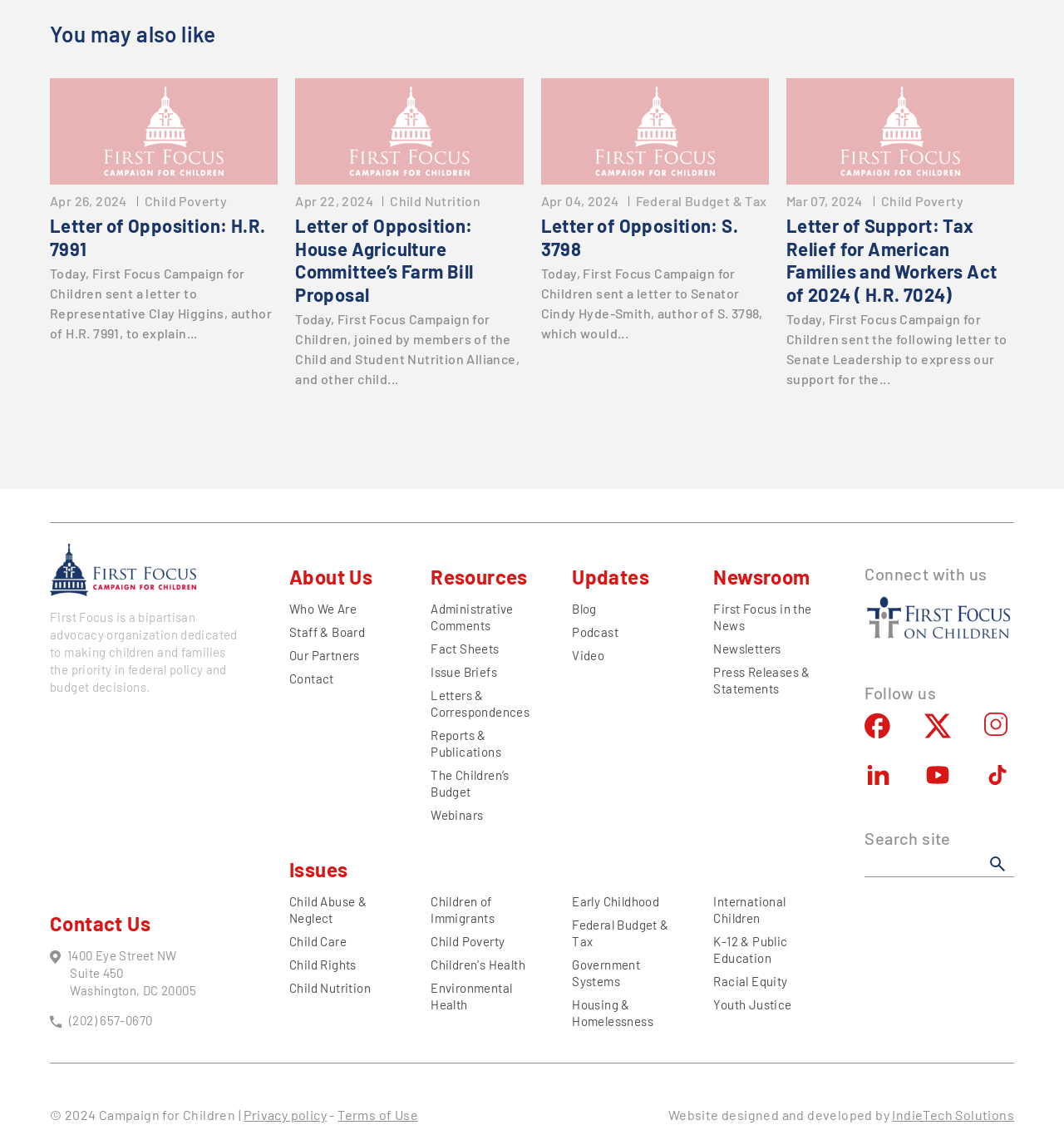Show me the bounding box coordinates of the clickable region to achieve the task as per the instruction: "Explore the 'Issues' section".

[0.272, 0.758, 0.327, 0.782]